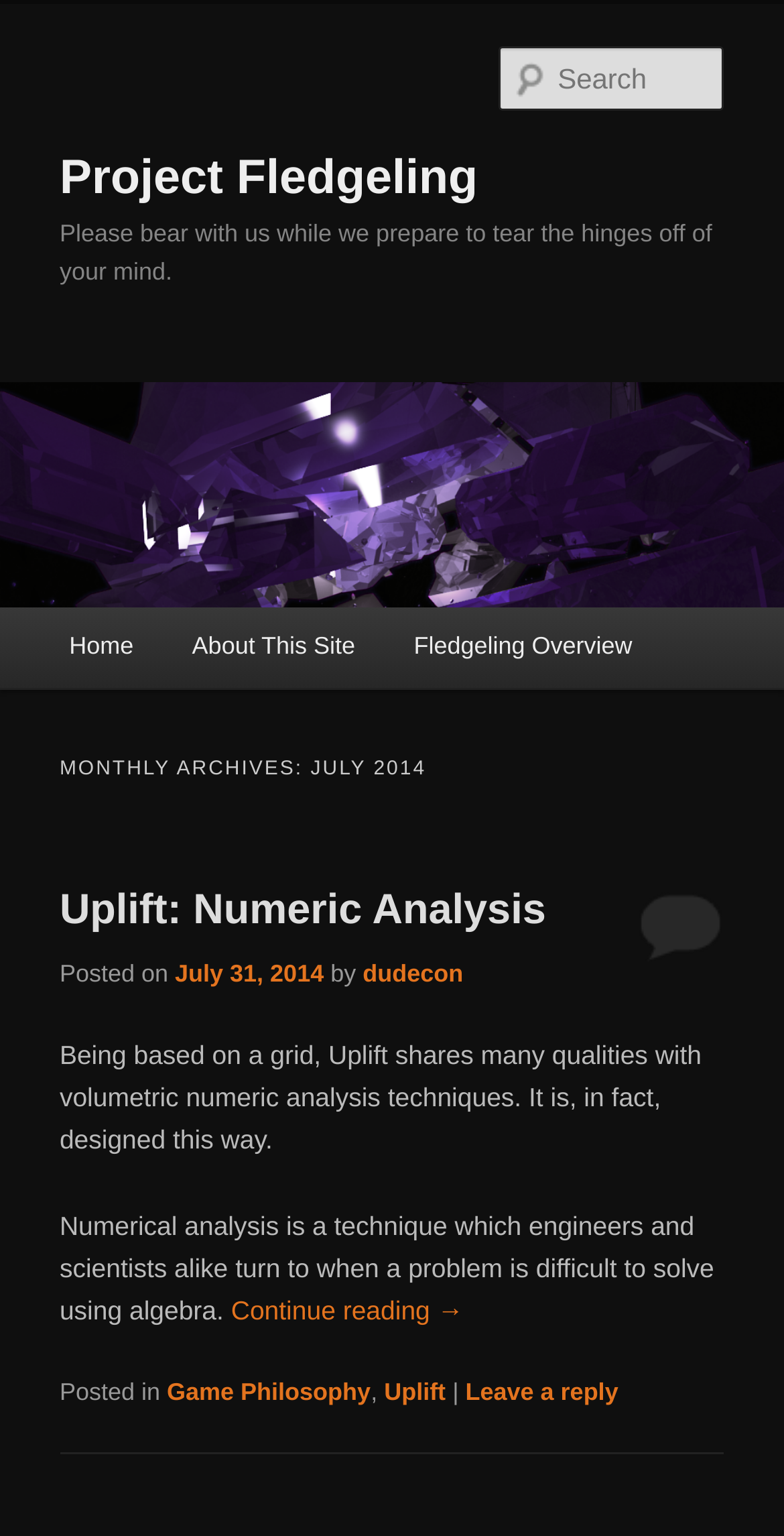Please provide the bounding box coordinates for the UI element as described: "parent_node: Search name="s" placeholder="Search"". The coordinates must be four floats between 0 and 1, represented as [left, top, right, bottom].

[0.637, 0.03, 0.924, 0.072]